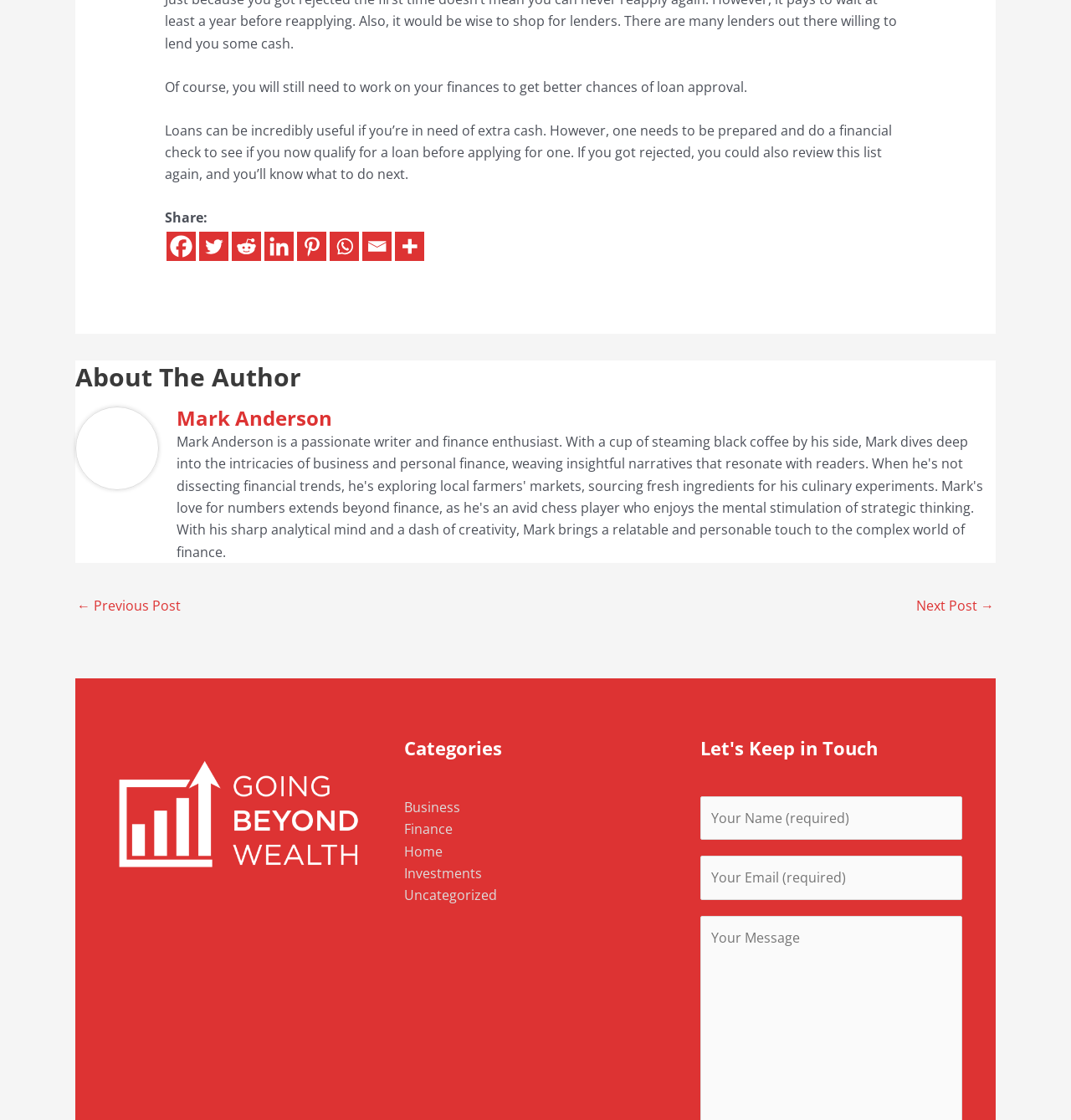Respond with a single word or phrase:
How many social media platforms can you share this article on?

7